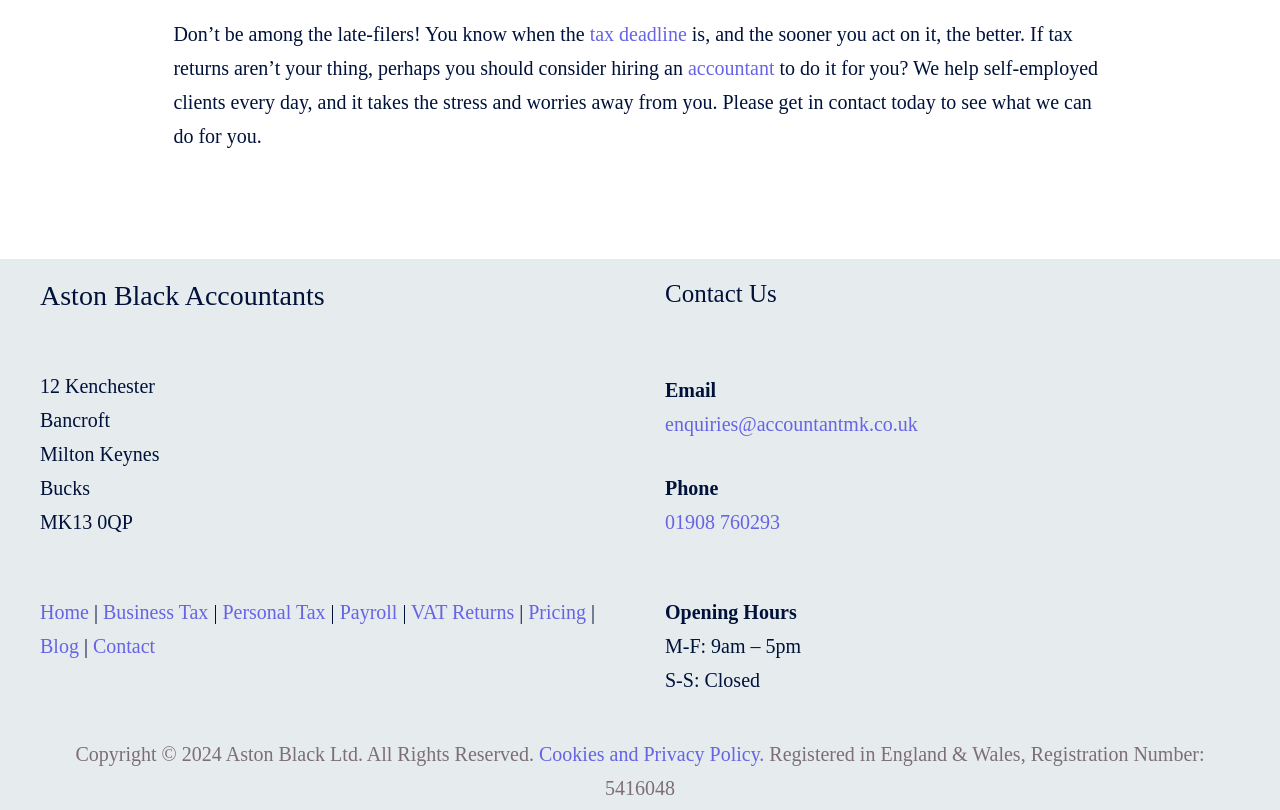What is the registration number of Aston Black Ltd?
Answer the question with a single word or phrase, referring to the image.

5416048